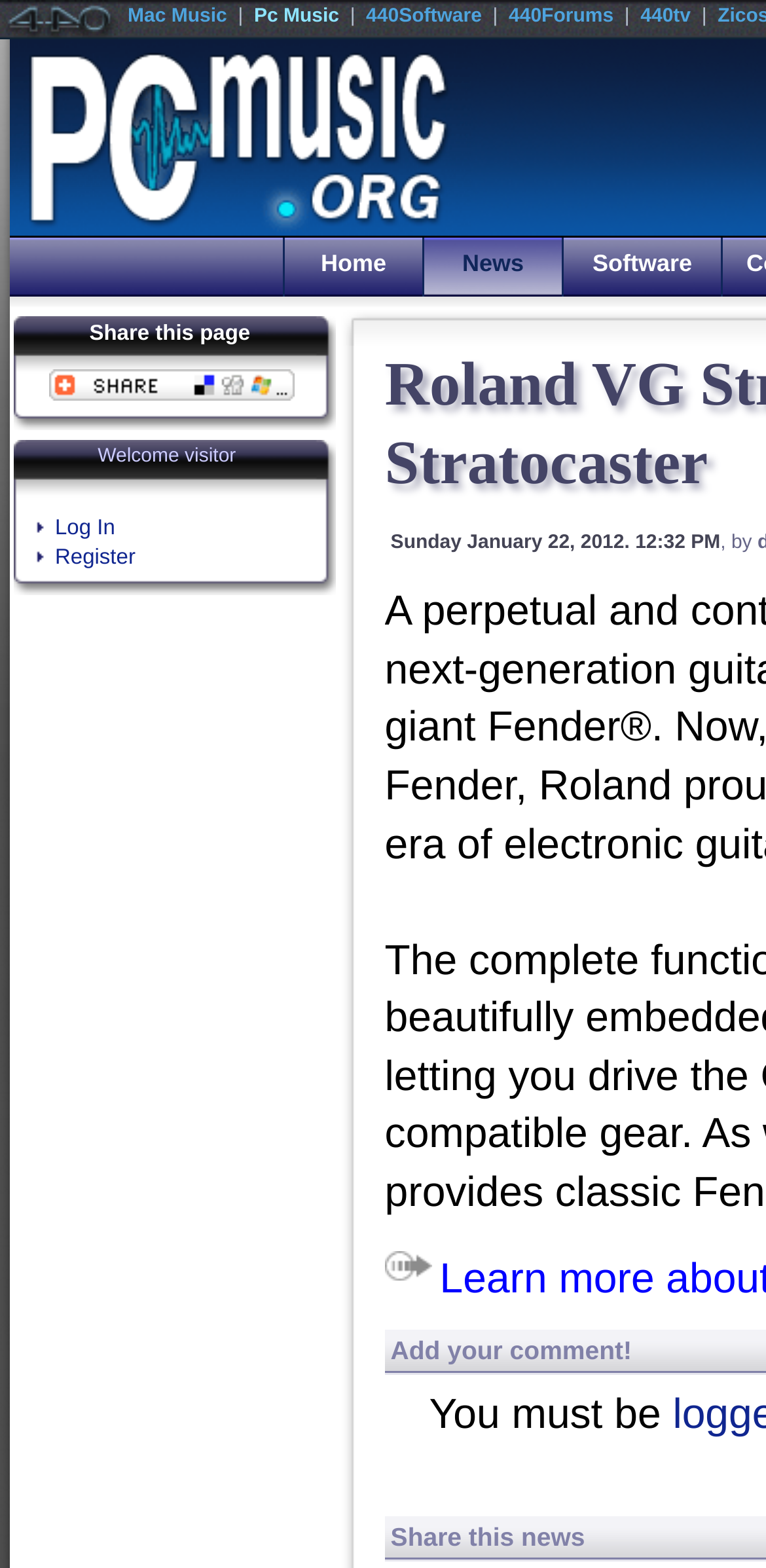Use one word or a short phrase to answer the question provided: 
What is the last link on the top navigation bar?

440tv